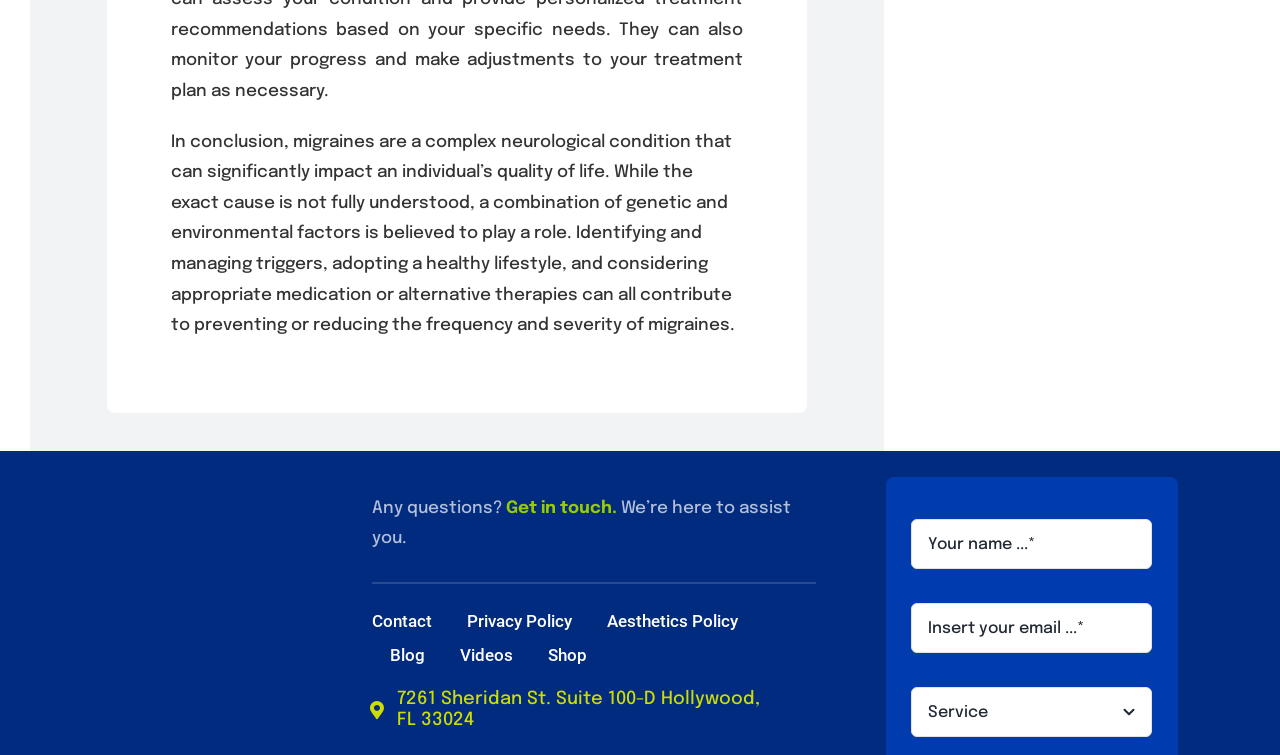What is the call-to-action text?
Answer the question with as much detail as you can, using the image as a reference.

The call-to-action text on the webpage is 'Get in touch', which encourages users to contact the website owners or administrators for further information or assistance.